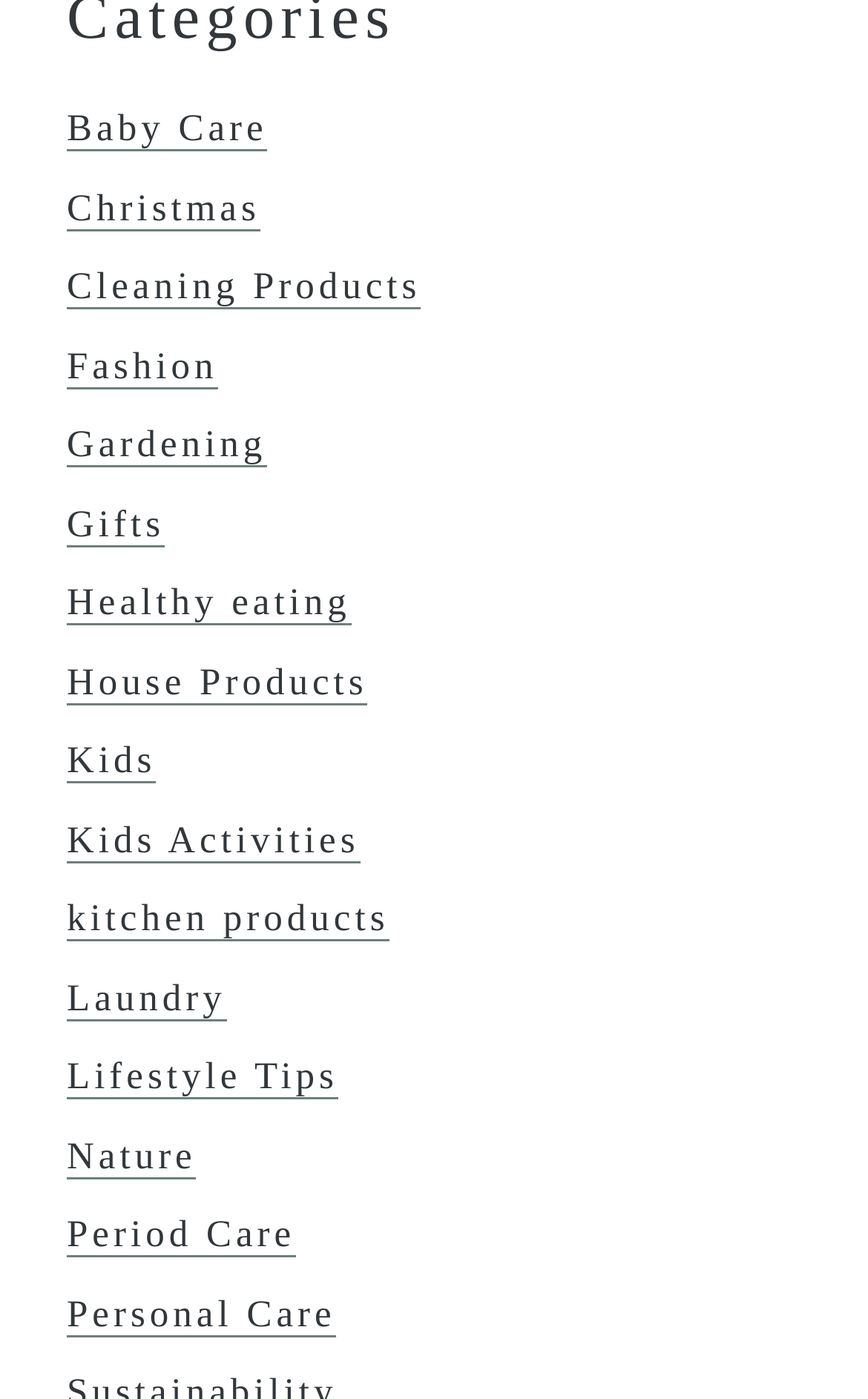Locate the bounding box coordinates of the element that should be clicked to fulfill the instruction: "Browse Baby Care products".

[0.077, 0.077, 0.308, 0.109]